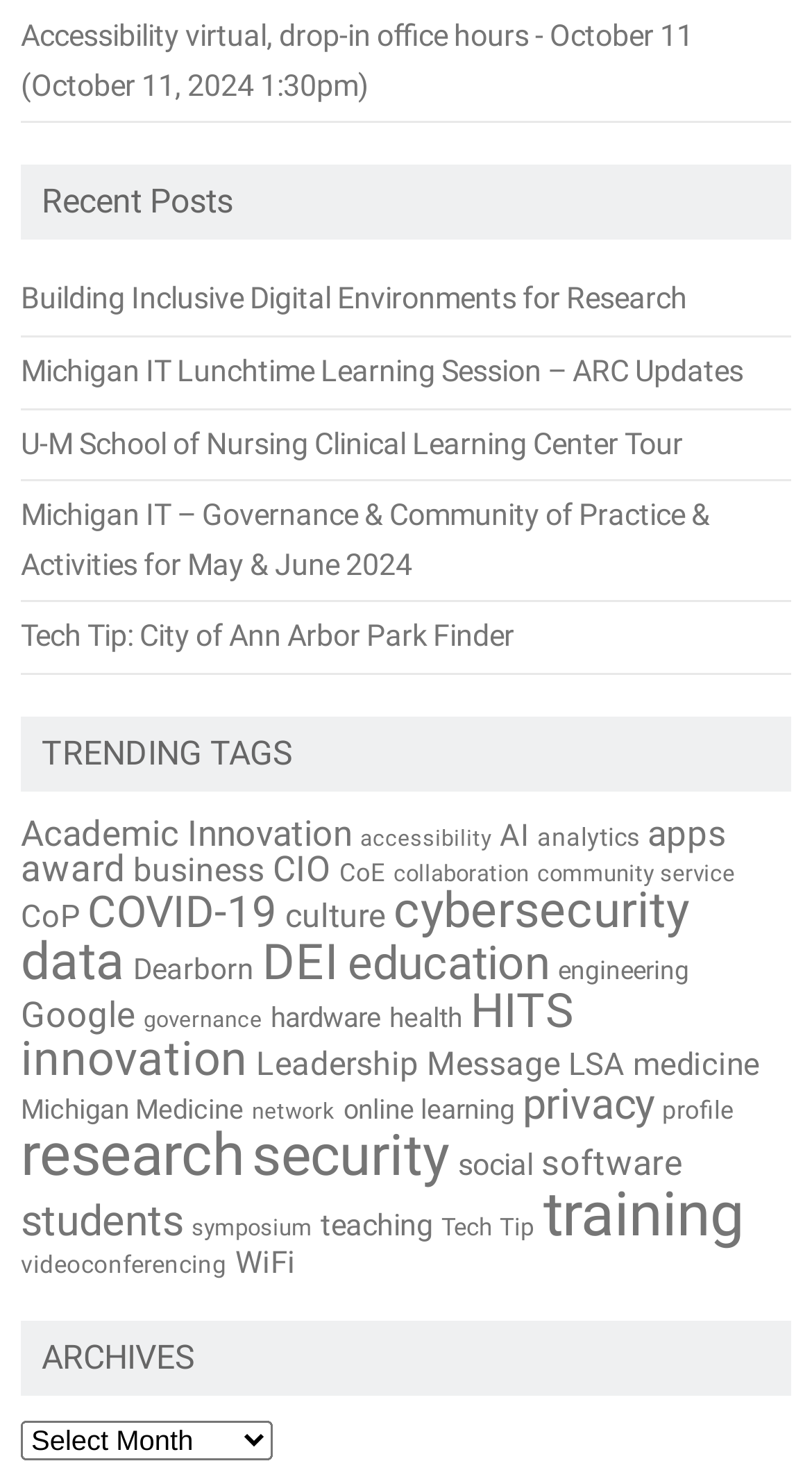Pinpoint the bounding box coordinates of the element you need to click to execute the following instruction: "Explore the 'TRENDING TAGS'". The bounding box should be represented by four float numbers between 0 and 1, in the format [left, top, right, bottom].

[0.051, 0.496, 0.362, 0.523]